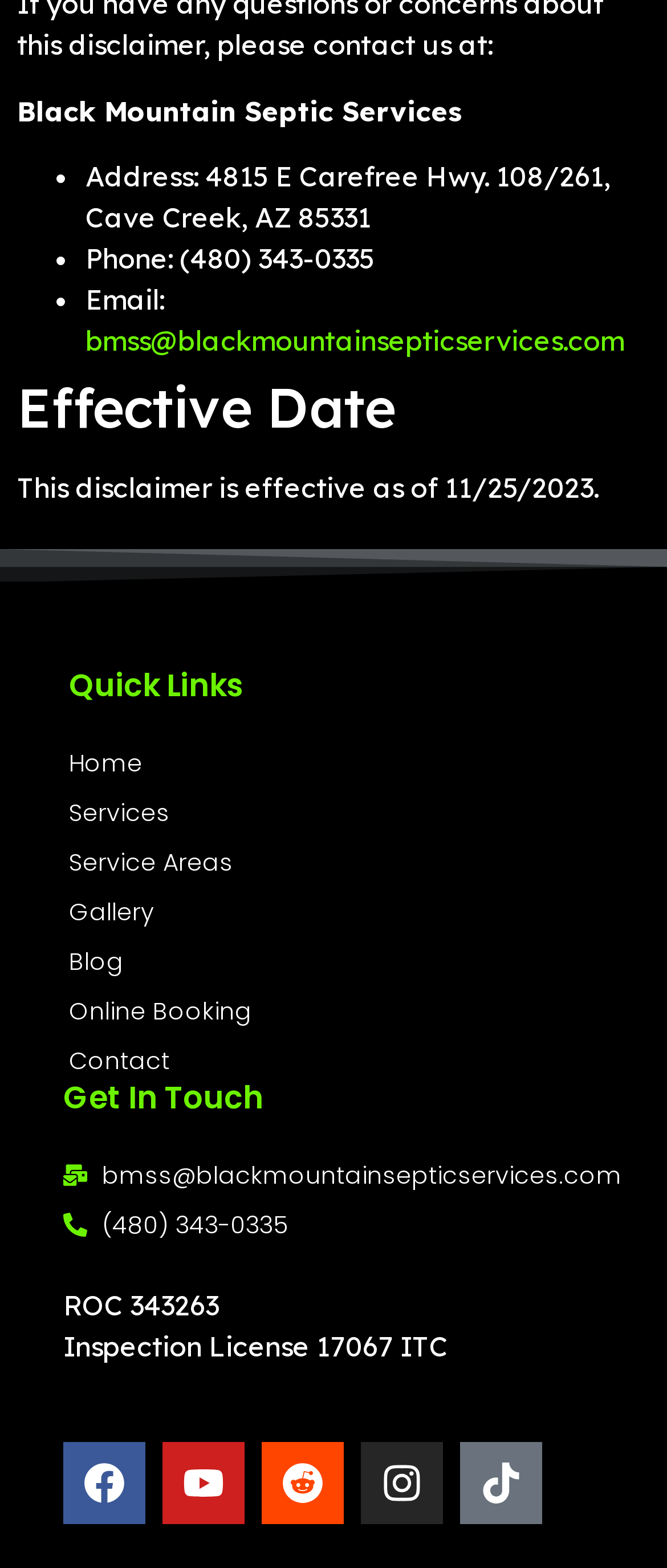Locate the bounding box coordinates of the element's region that should be clicked to carry out the following instruction: "Click on the 'Home' link". The coordinates need to be four float numbers between 0 and 1, i.e., [left, top, right, bottom].

[0.104, 0.476, 0.508, 0.498]